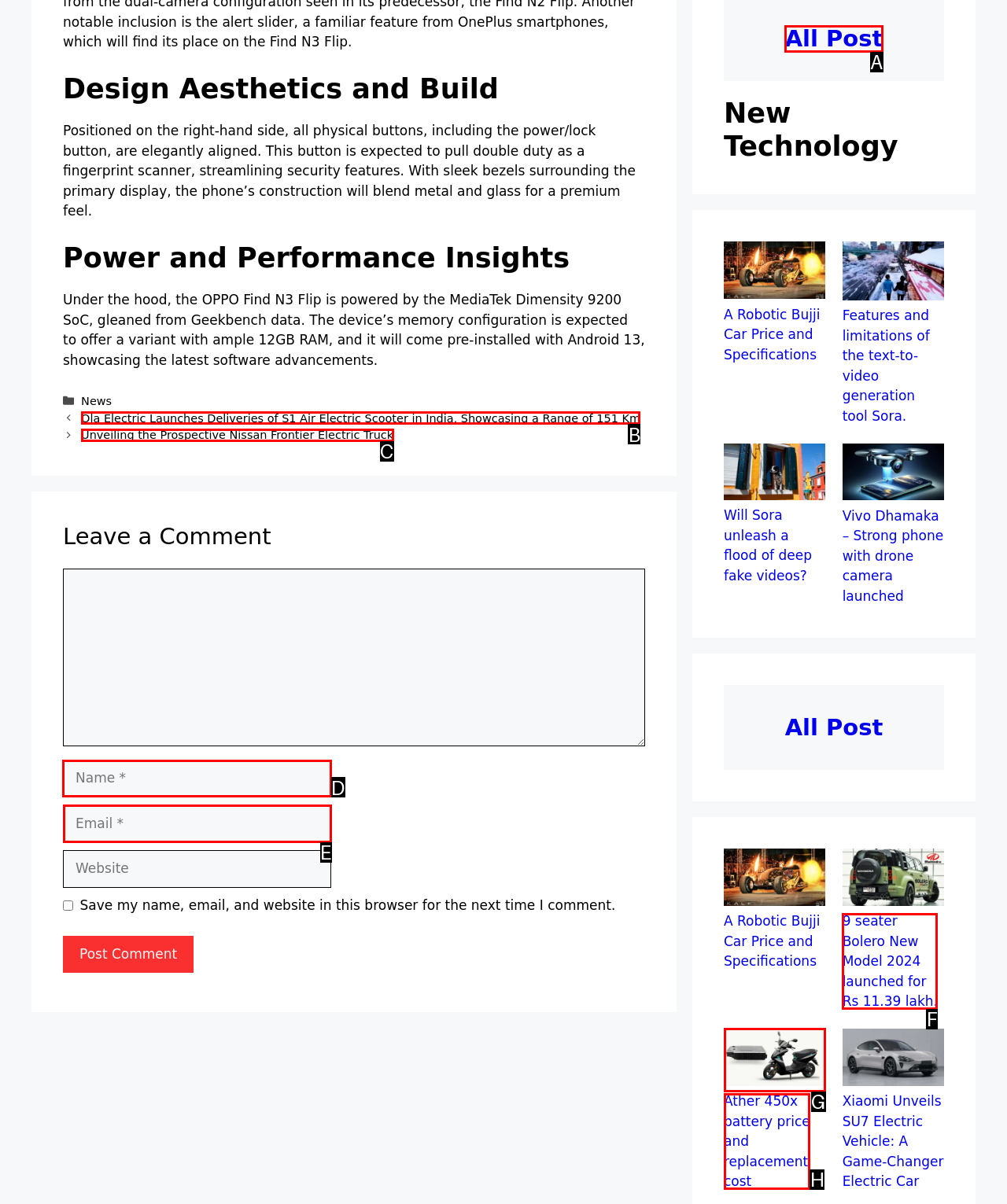Select the right option to accomplish this task: Enter your name in the 'Name' field. Reply with the letter corresponding to the correct UI element.

D